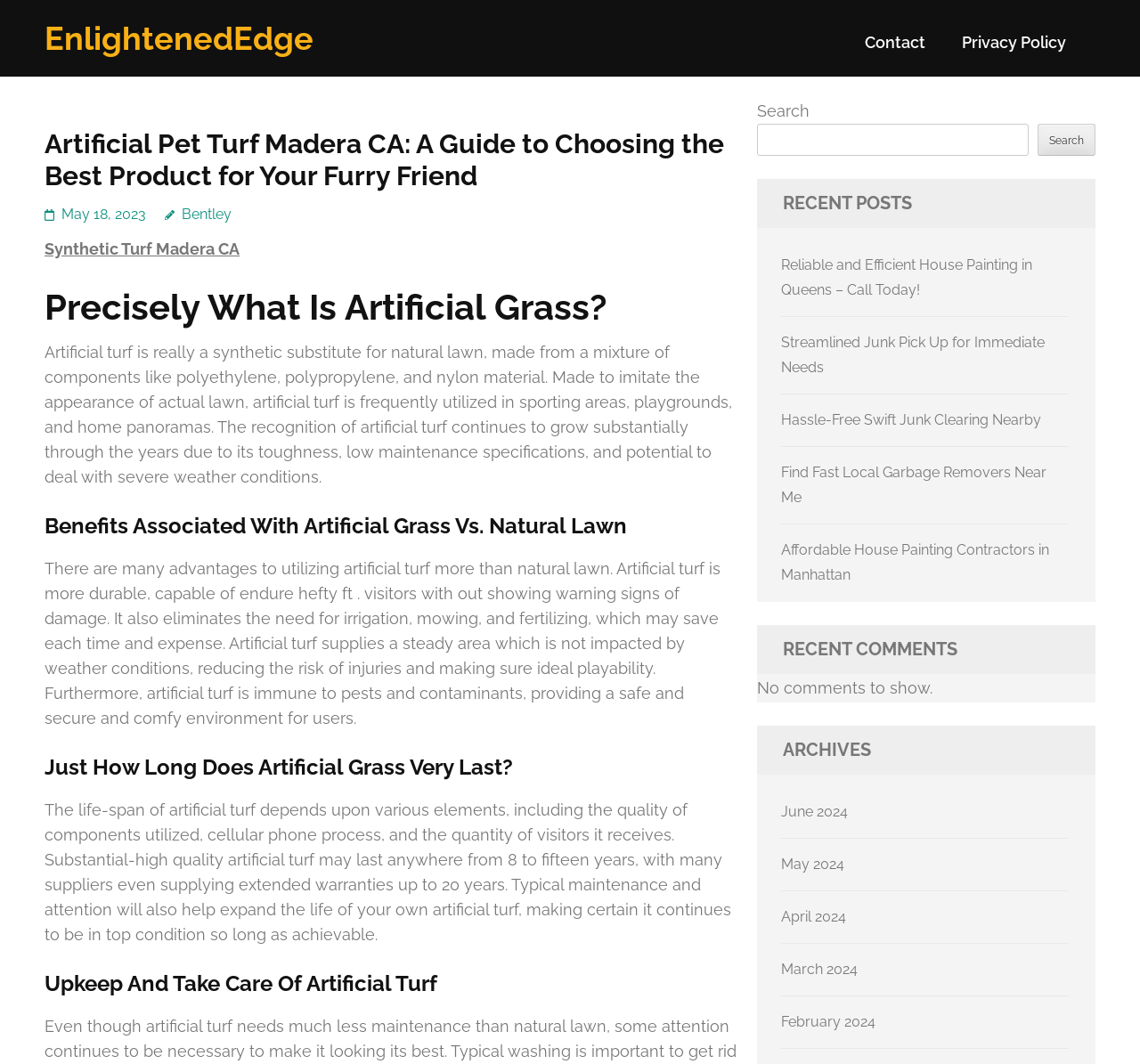What is the category of the recent posts section?
Please interpret the details in the image and answer the question thoroughly.

The recent posts section on the webpage lists several links to articles, including 'Reliable and Efficient House Painting in Queens – Call Today!', 'Streamlined Junk Pick Up for Immediate Needs', and others, indicating that the category of the recent posts section is related to house painting and junk removal services.